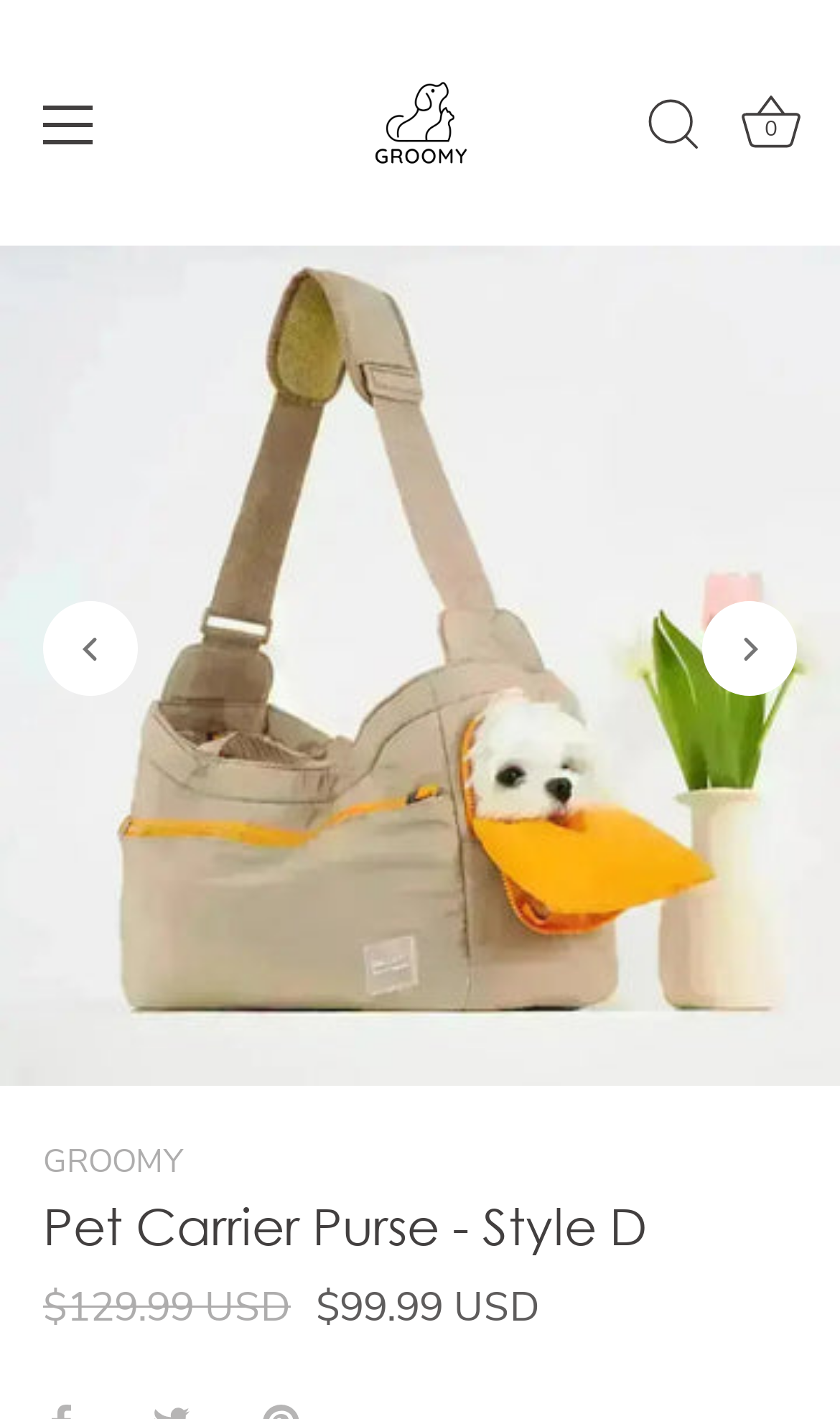Write an elaborate caption that captures the essence of the webpage.

This webpage is about a pet carrier purse, specifically the "Style D" model from GROOMY. At the top left, there is a menu link. Next to it, the GROOMY logo is displayed, with two identical images of the logo side by side. On the top right, there are three links: "Search", "Cart", and a cart icon with a "0" indicator, suggesting that the cart is empty.

Below the top navigation, a large image of the pet carrier purse takes up most of the page, showcasing the product. Underneath the image, there are navigation links to view previous and next products, with arrow icons accompanying the links.

Further down, there is a heading that reads "Pet Carrier Purse - Style D", followed by two prices: the original price of $129.99 USD and a discounted price of $99.99 USD.